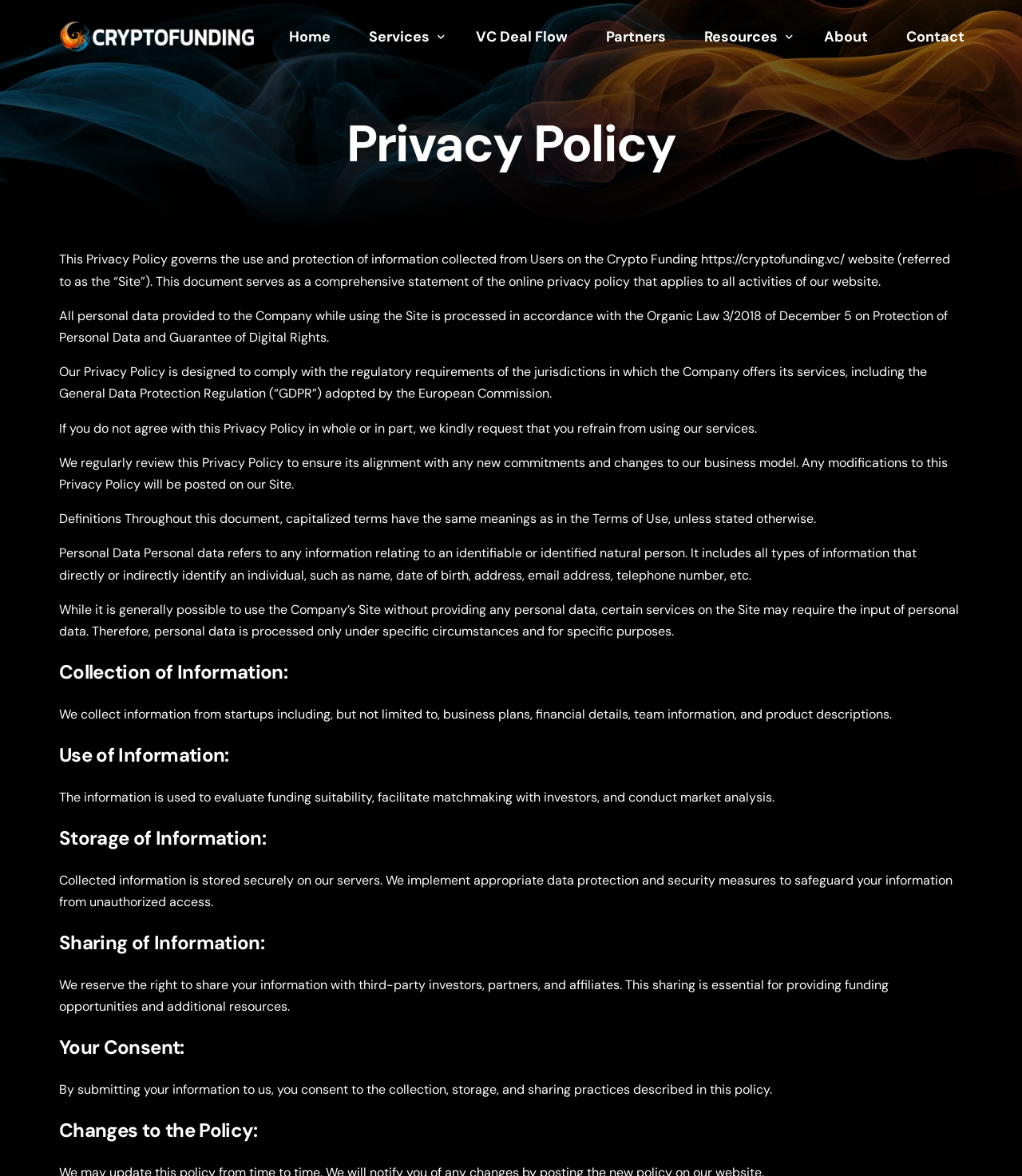Please find the bounding box coordinates of the section that needs to be clicked to achieve this instruction: "Click on the 'Previous' link".

None